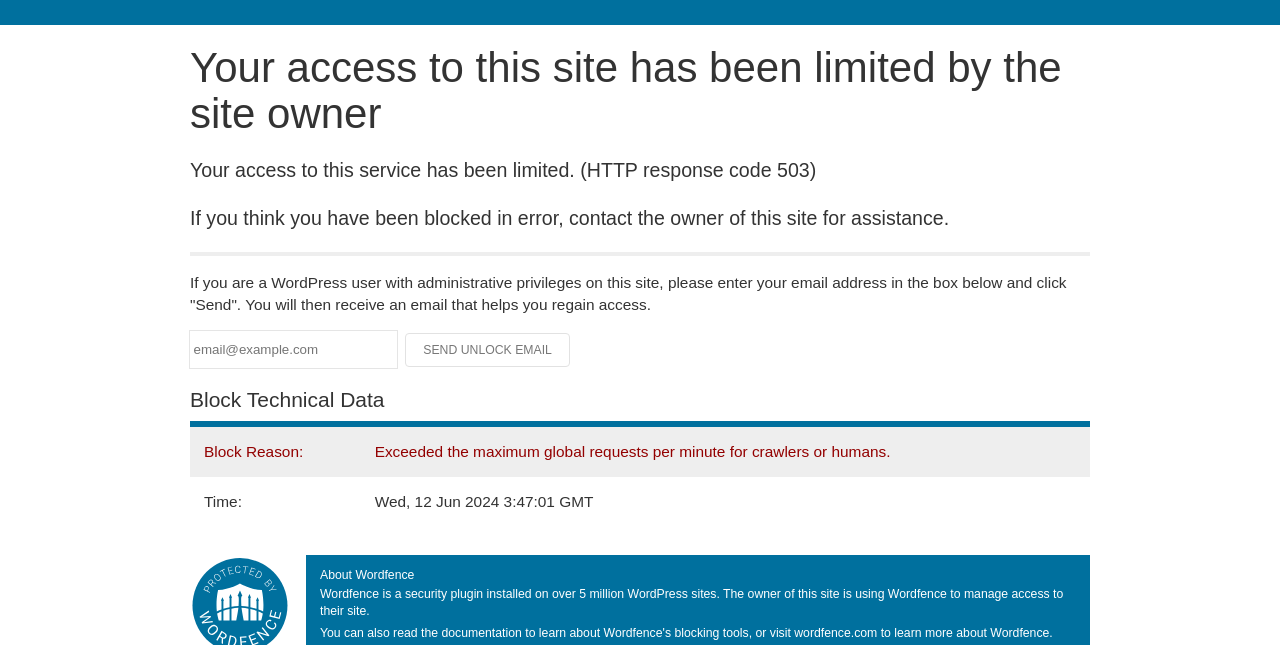Deliver a detailed narrative of the webpage's visual and textual elements.

This webpage appears to be a blocked access page, indicating that the user's access to the site has been limited by the site owner. At the top of the page, there is a heading that displays the same message. Below this heading, there is a paragraph of text explaining that the access to the service has been limited, with an HTTP response code of 503.

Following this, there is another paragraph of text that provides instructions on what to do if the user thinks they have been blocked in error, which is to contact the owner of the site for assistance. A horizontal separator line is placed below this text.

Next, there is a section that provides instructions for WordPress users with administrative privileges, explaining how to regain access to the site. This section includes a text box to enter an email address, a "Send Unlock Email" button, and a brief description of the process.

Below this section, there is a heading titled "Block Technical Data", which is followed by a table containing two rows of data. The first row displays the block reason, which is "Exceeded the maximum global requests per minute for crawlers or humans." The second row displays the time of the block, which is "Wed, 12 Jun 2024 3:47:01 GMT".

At the bottom of the page, there is a heading titled "About Wordfence", which is followed by a paragraph of text describing Wordfence as a security plugin installed on over 5 million WordPress sites, and explaining that the owner of the site is using Wordfence to manage access to their site.